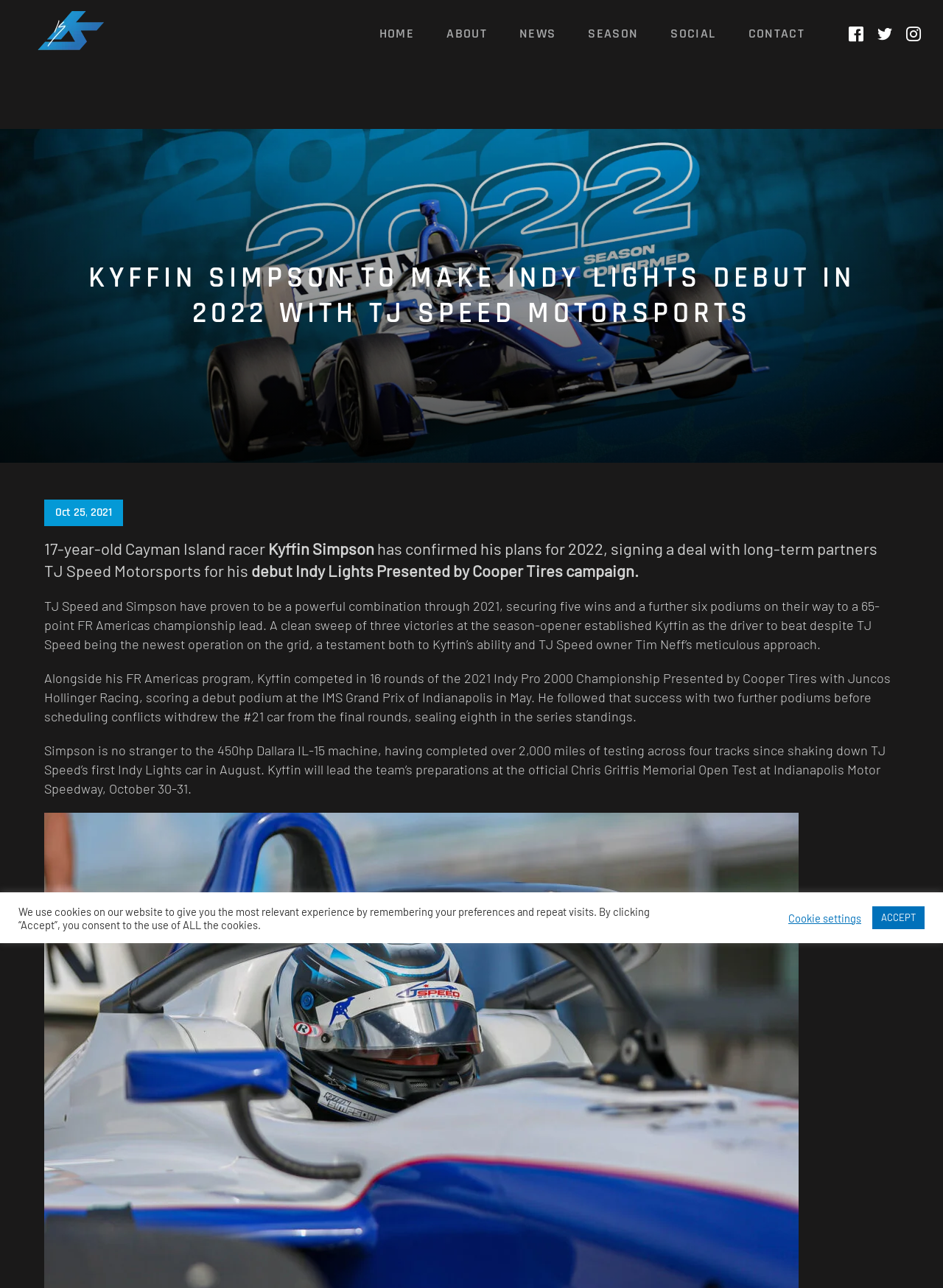Describe all the visual and textual components of the webpage comprehensively.

The webpage is about Kyffin Simpson, a 17-year-old Cayman Island racer, and his plans for 2022. At the top left, there is a link to "Kyffin Simpson" accompanied by an image of him. Above the main content, there is a navigation menu with links to "HOME", "ABOUT", "NEWS", "SEASON", "SOCIAL", and "CONTACT". 

On the top right, there are three social media links represented by icons. The main heading "KYFFIN SIMPSON TO MAKE INDY LIGHTS DEBUT IN 2022 WITH TJ SPEED MOTORSPORTS" is prominently displayed. Below the heading, there is a date "Oct 25, 2021" and a brief introduction to Kyffin Simpson, followed by a detailed article about his racing career and plans for 2022.

The article is divided into several paragraphs, describing his achievements in the FR Americas championship and Indy Pro 2000 Championship, as well as his experience with the Indy Lights car. At the bottom of the page, there is a notification about the use of cookies on the website, with options to adjust cookie settings or accept all cookies.